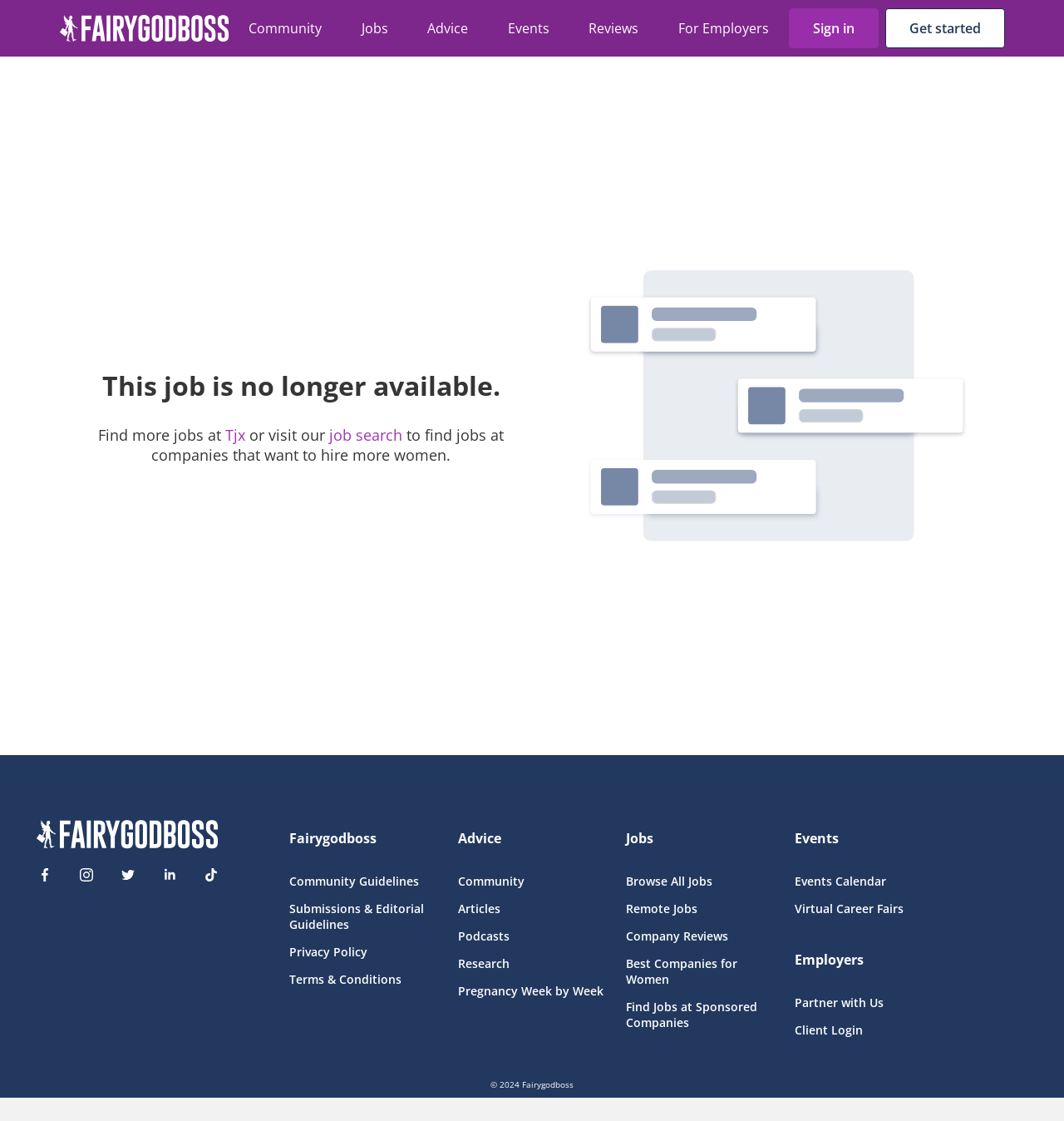Identify the bounding box of the HTML element described as: "Advice".

[0.491, 0.016, 0.53, 0.035]